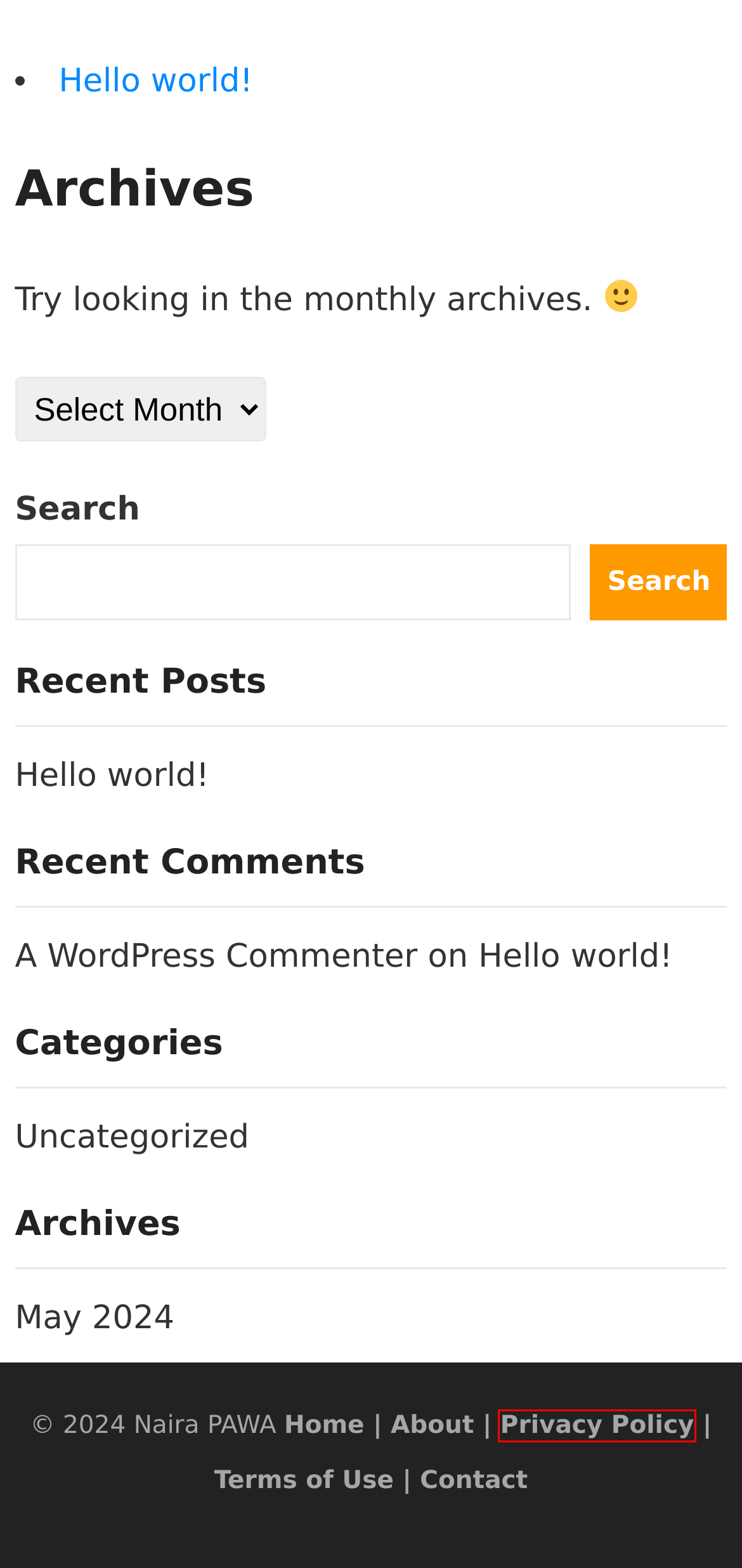You are given a screenshot of a webpage with a red rectangle bounding box around a UI element. Select the webpage description that best matches the new webpage after clicking the element in the bounding box. Here are the candidates:
A. Uncategorized Archives - Naira PAWA
B. Privacy Policy - Naira PAWA
C. Blog Tool, Publishing Platform, and CMS – WordPress.org
D. May 2024 - Naira PAWA
E. Terms of Use - Naira PAWA
F. About Us - Naira PAWA
G. Low-Cost Business Ideas with High Profit in Nigeria - NairaPawa.com.ng
H. Hello world! - Naira PAWA

B